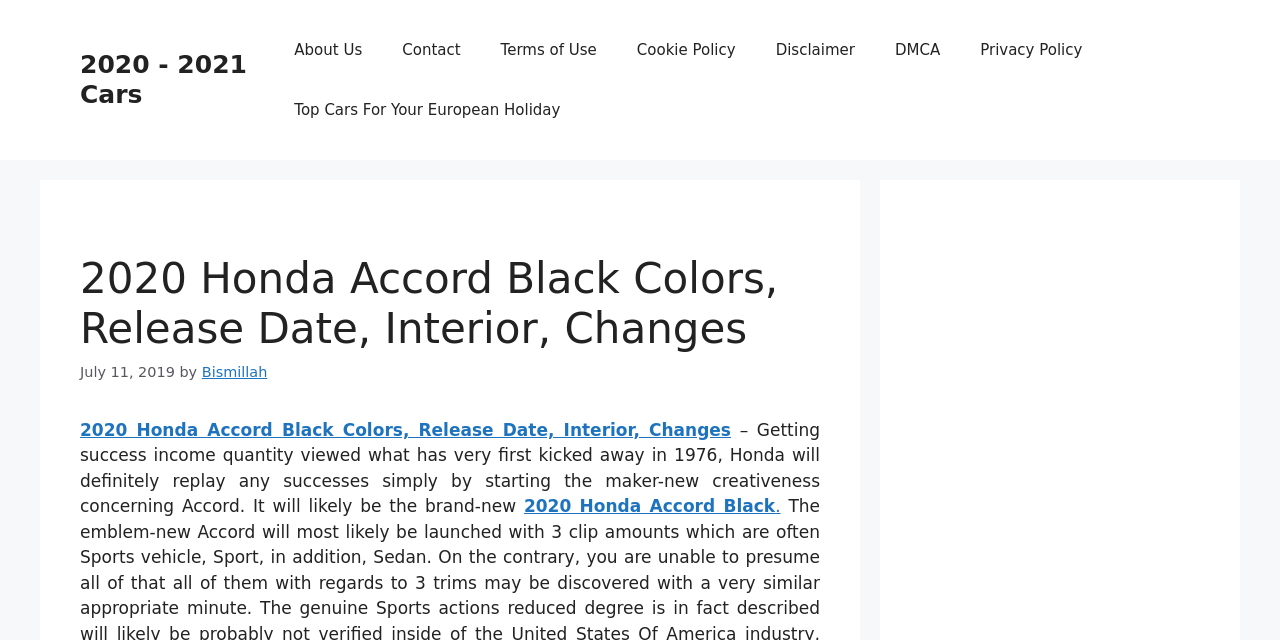Could you indicate the bounding box coordinates of the region to click in order to complete this instruction: "read the article posted on July 11, 2019".

[0.062, 0.569, 0.137, 0.594]